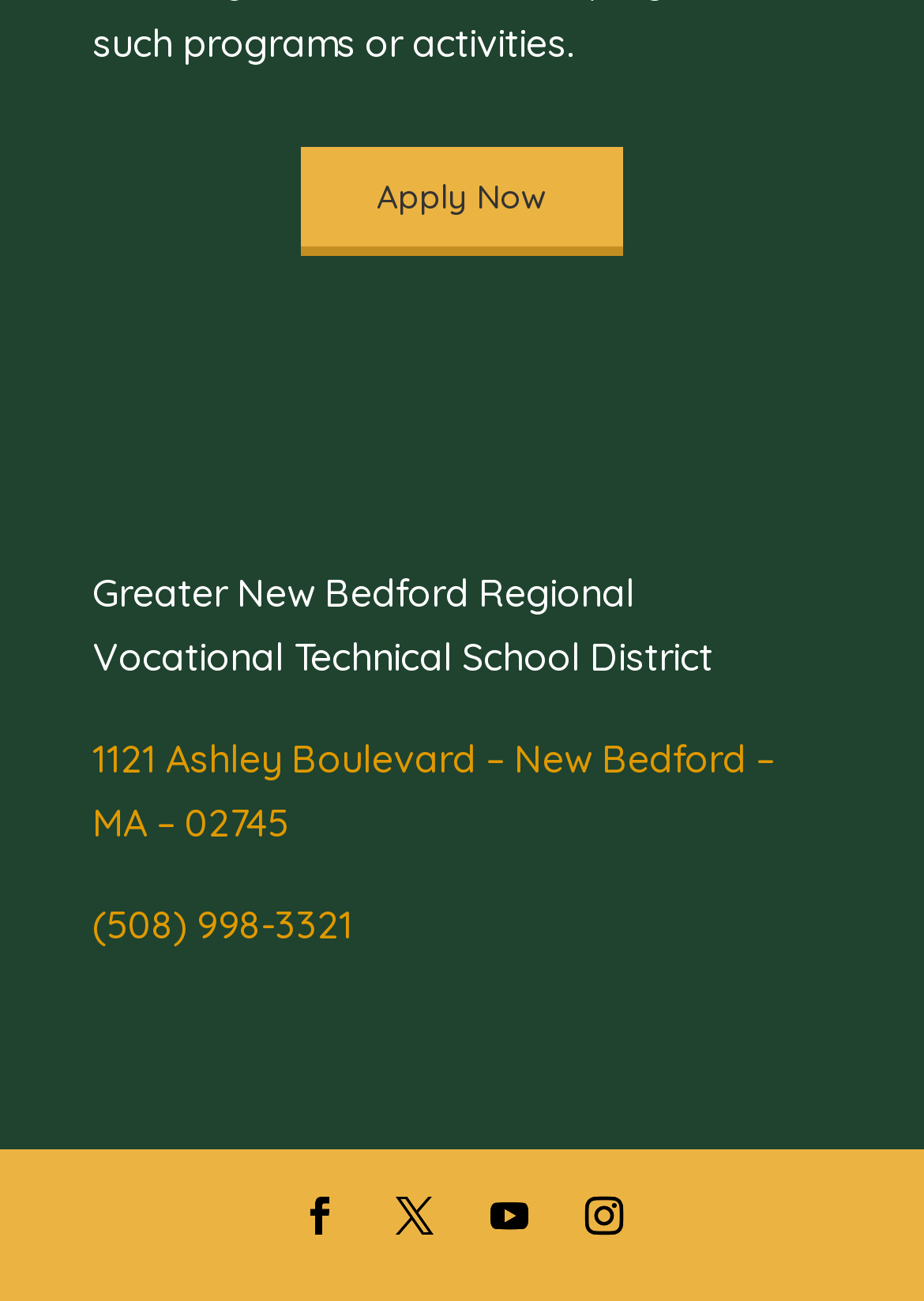Using the element description provided, determine the bounding box coordinates in the format (top-left x, top-left y, bottom-right x, bottom-right y). Ensure that all values are floating point numbers between 0 and 1. Element description: Follow

[0.305, 0.904, 0.387, 0.963]